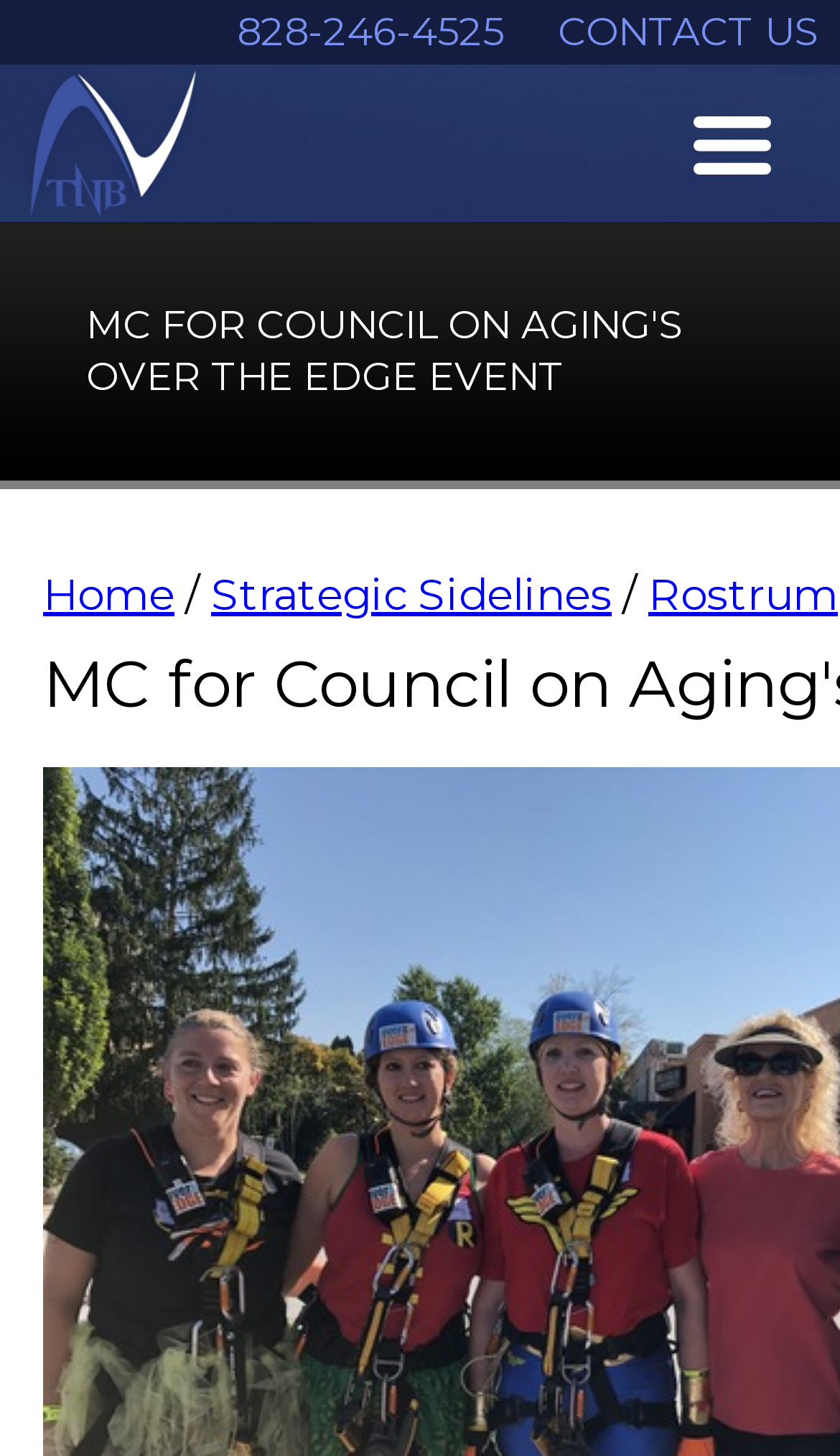Extract the bounding box of the UI element described as: "CONTACT US".

[0.664, 0.006, 0.974, 0.038]